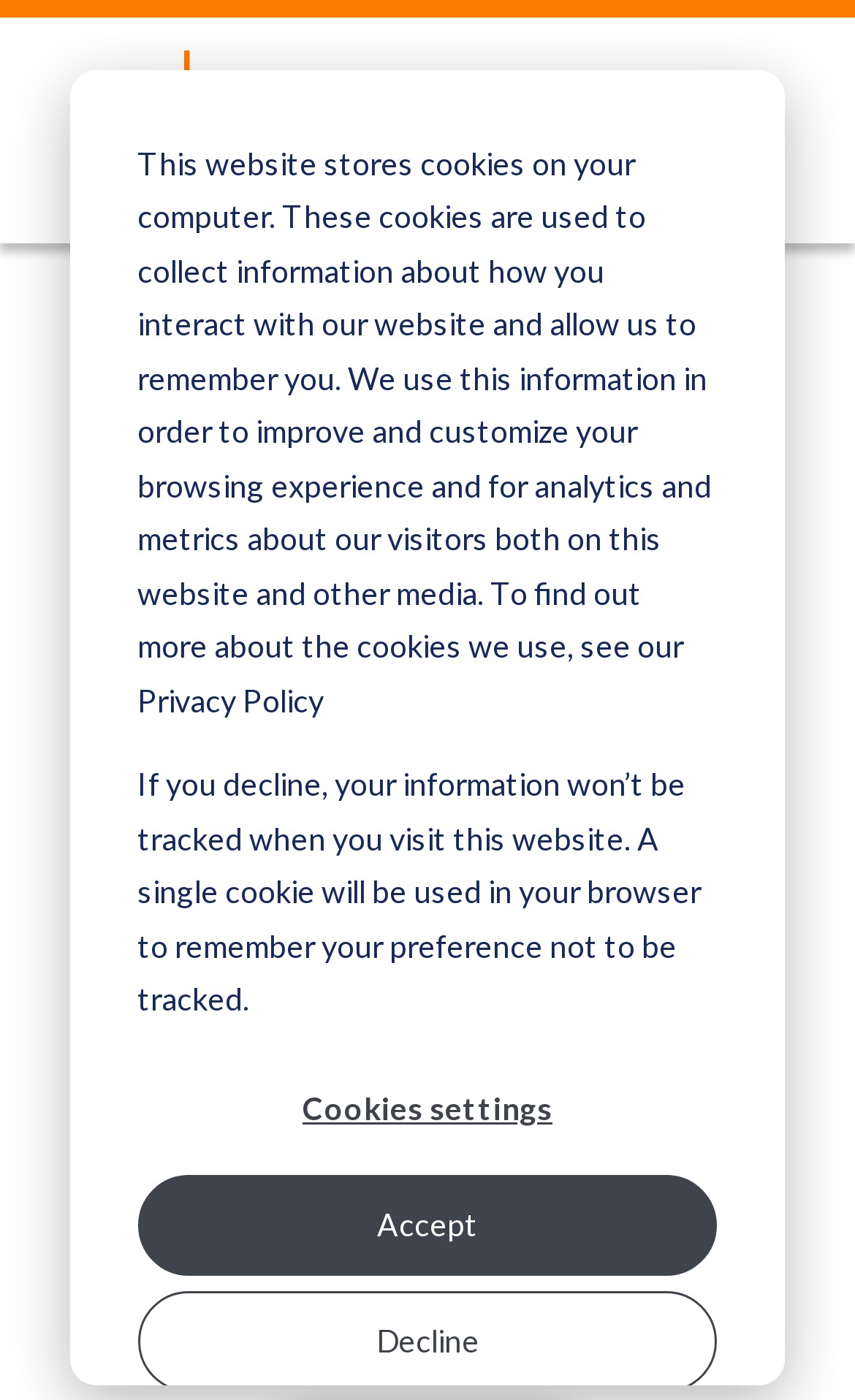Bounding box coordinates should be provided in the format (top-left x, top-left y, bottom-right x, bottom-right y) with all values between 0 and 1. Identify the bounding box for this UI element: alt="OYA Renewables Logo"

[0.115, 0.114, 0.423, 0.145]